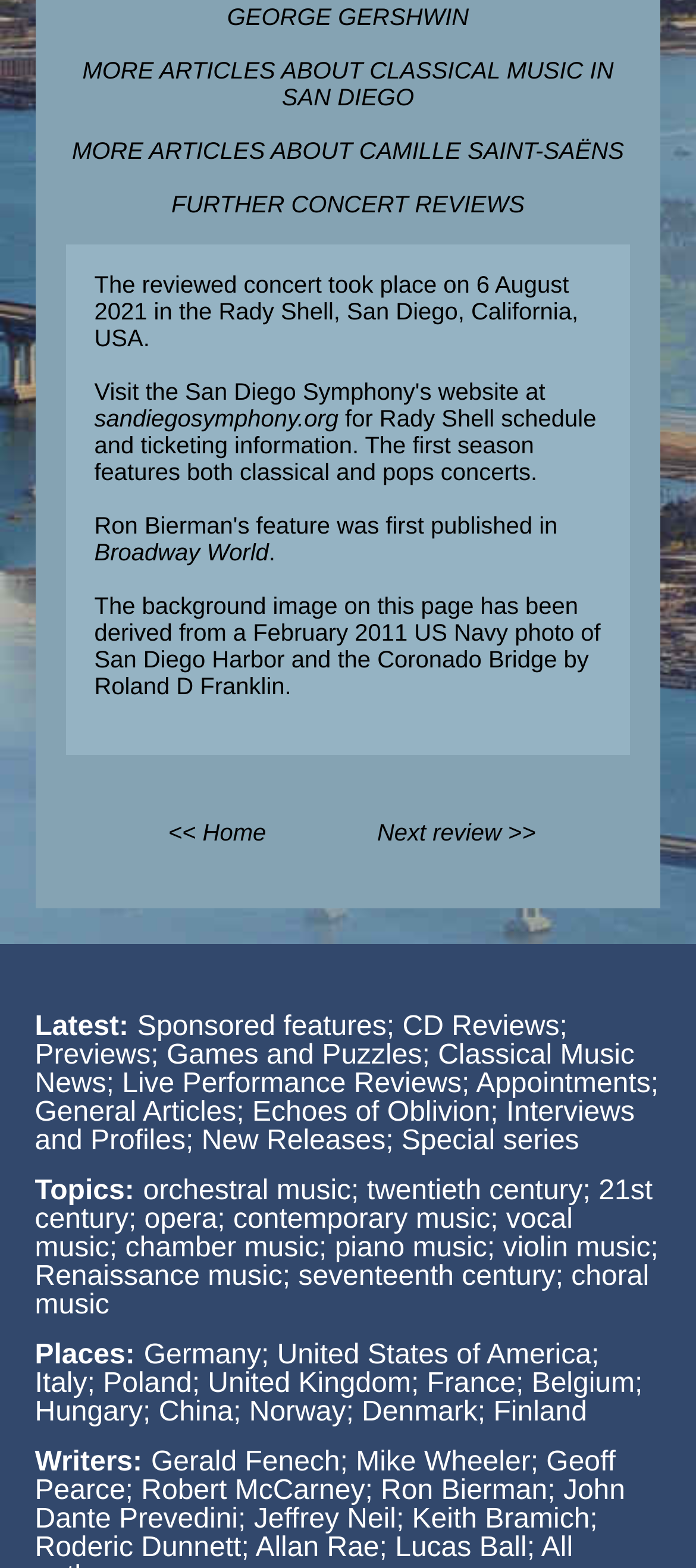What is the name of the bridge mentioned in the background image description?
Please elaborate on the answer to the question with detailed information.

I found the name of the bridge mentioned in the background image description by looking at the StaticText element with the text 'The background image on this page has been derived from a February 2011 US Navy photo of San Diego Harbor and the Coronado Bridge by Roland D Franklin.'